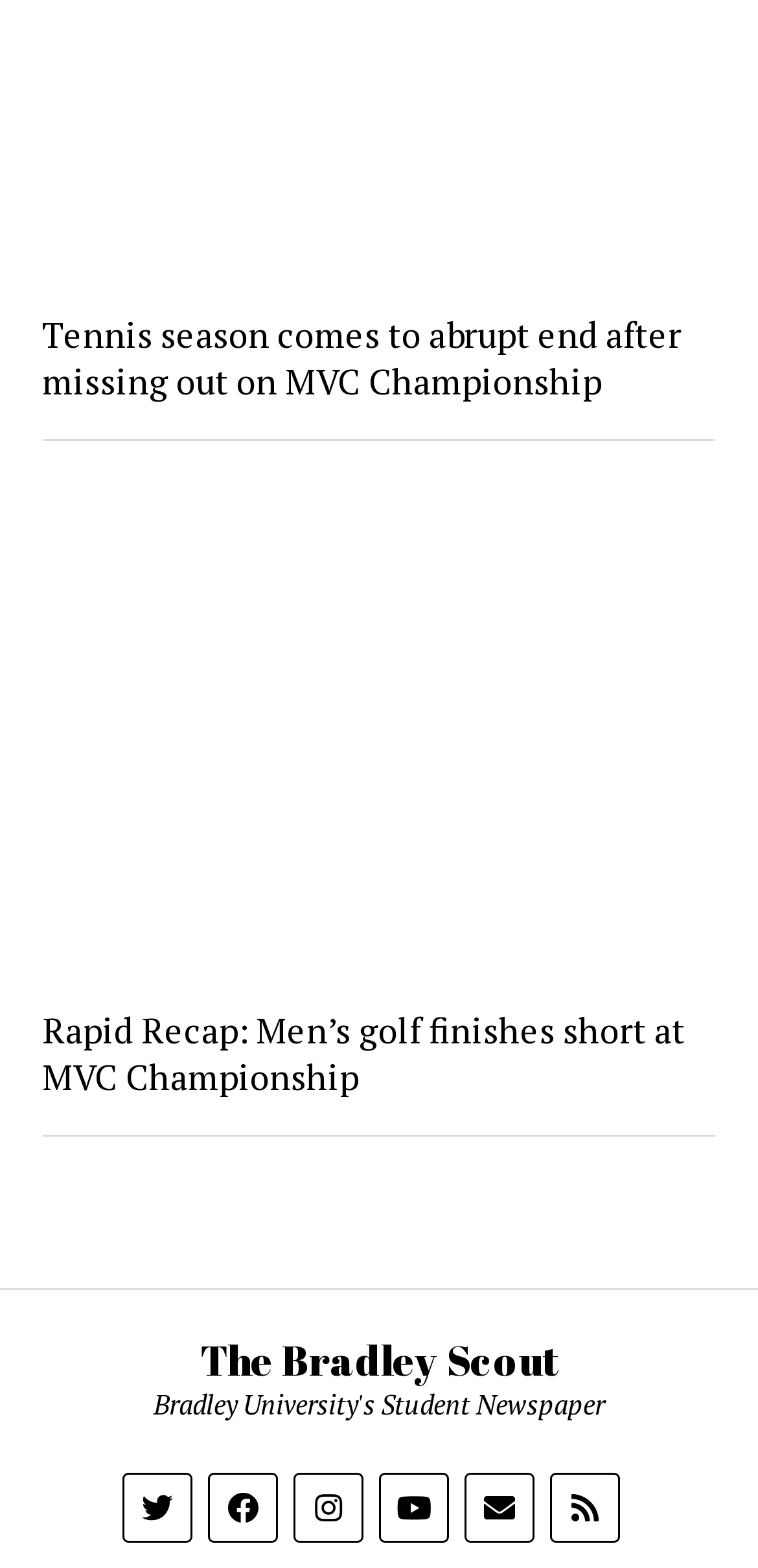Predict the bounding box coordinates of the area that should be clicked to accomplish the following instruction: "Change to default font size". The bounding box coordinates should consist of four float numbers between 0 and 1, i.e., [left, top, right, bottom].

None